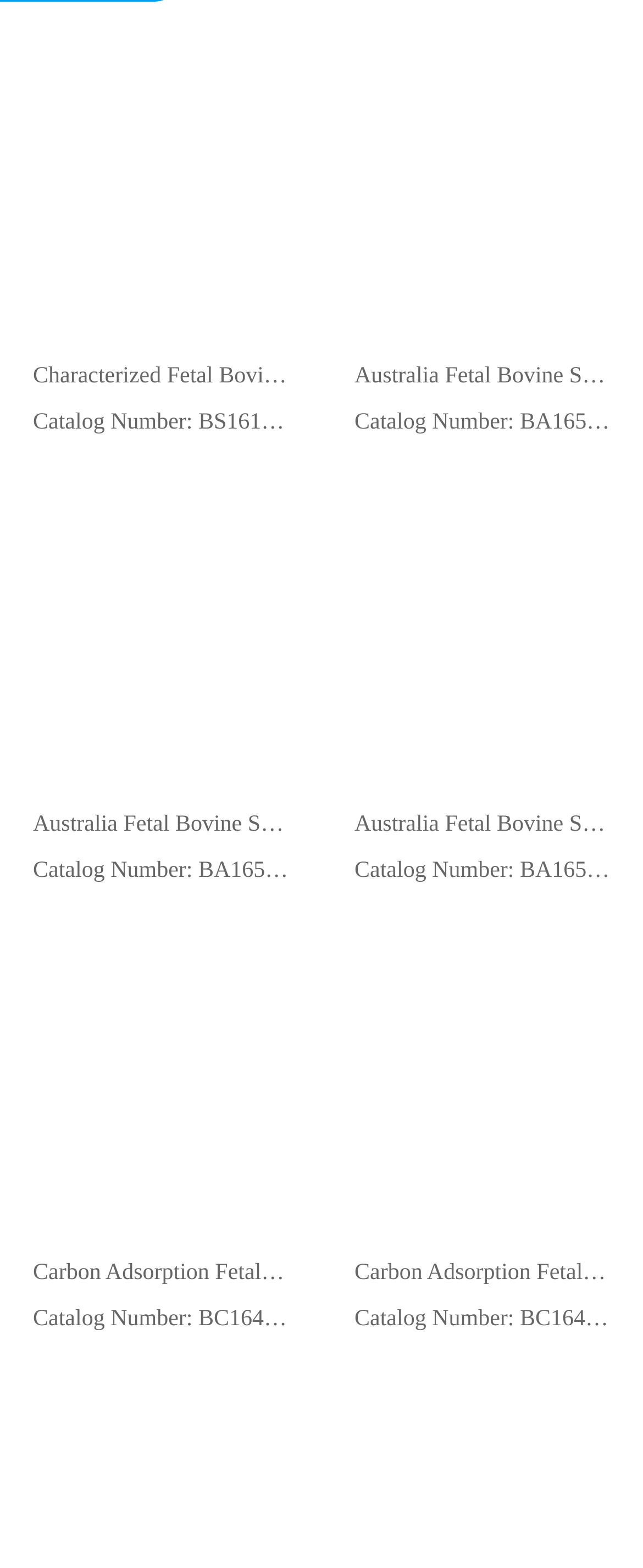What is the catalog number of the first product?
Please provide a single word or phrase as your answer based on the screenshot.

BS1618-105